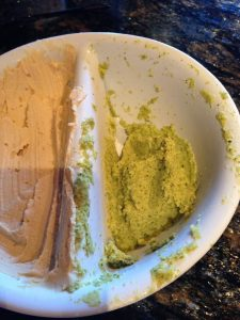Answer the question below with a single word or a brief phrase: 
Does the broccoli hummus contain legumes?

yes